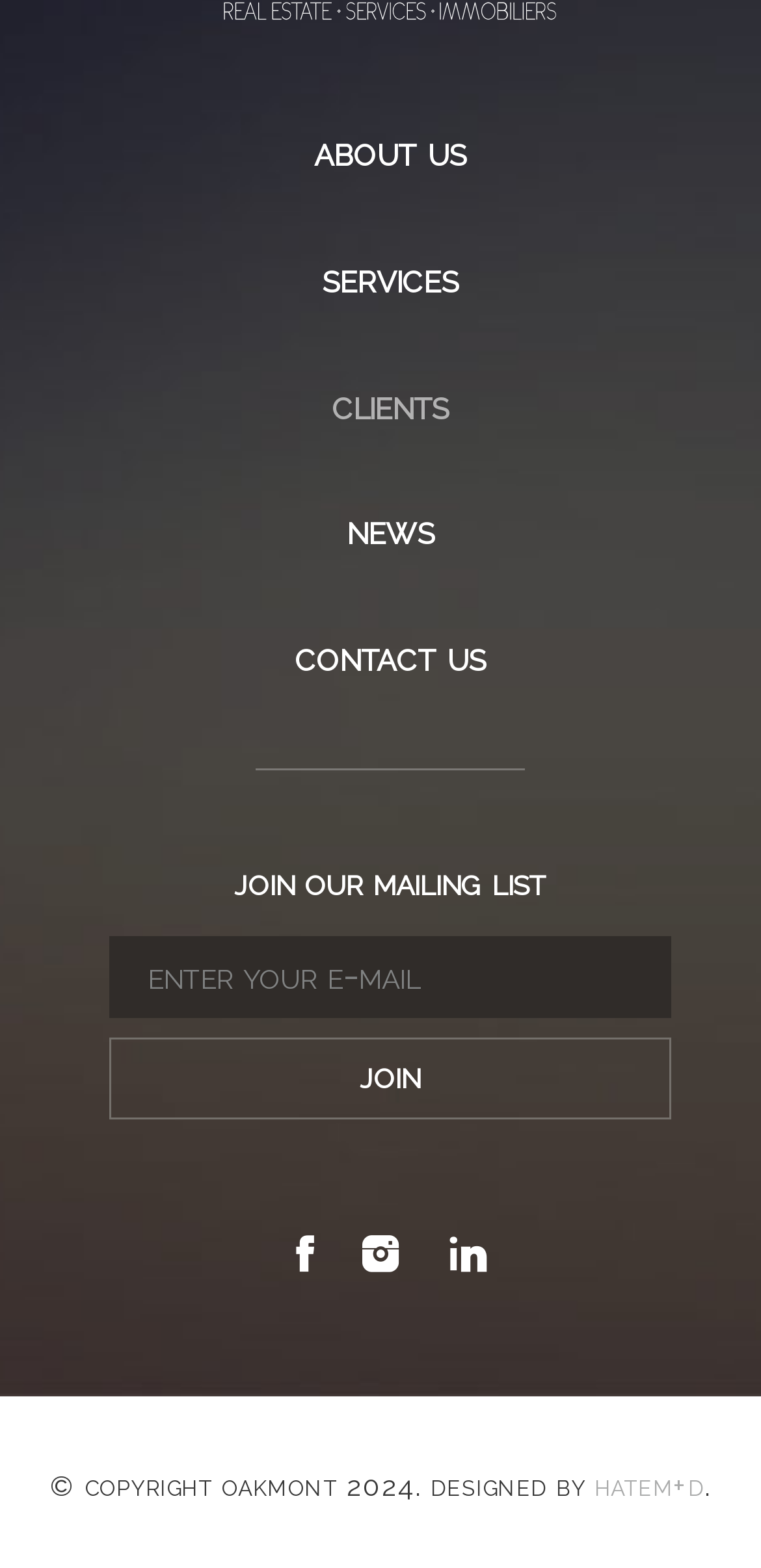Determine the bounding box coordinates of the clickable area required to perform the following instruction: "View services". The coordinates should be represented as four float numbers between 0 and 1: [left, top, right, bottom].

[0.387, 0.149, 0.638, 0.205]